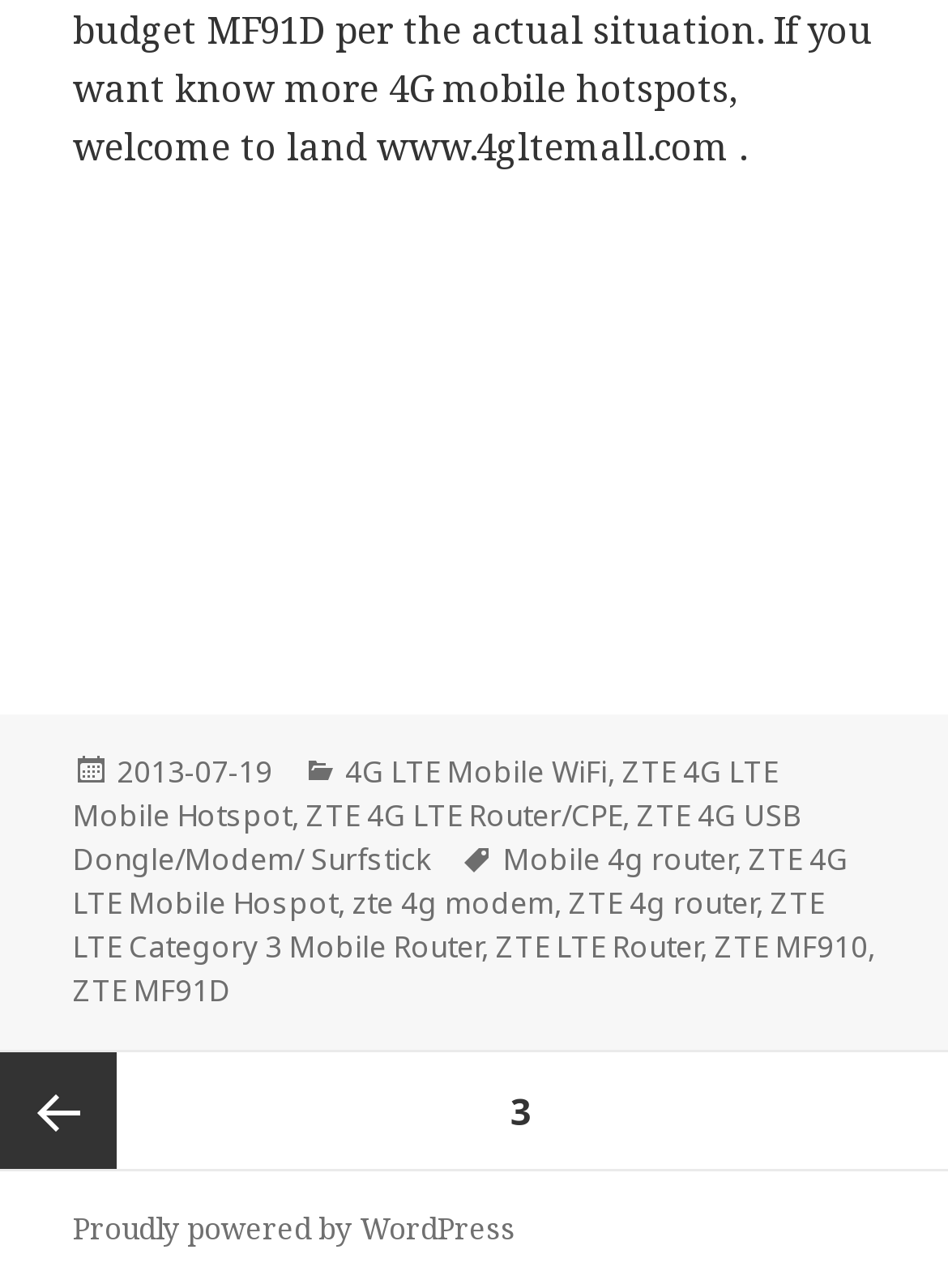Locate the bounding box coordinates of the area that needs to be clicked to fulfill the following instruction: "View previous page". The coordinates should be in the format of four float numbers between 0 and 1, namely [left, top, right, bottom].

[0.0, 0.818, 0.123, 0.908]